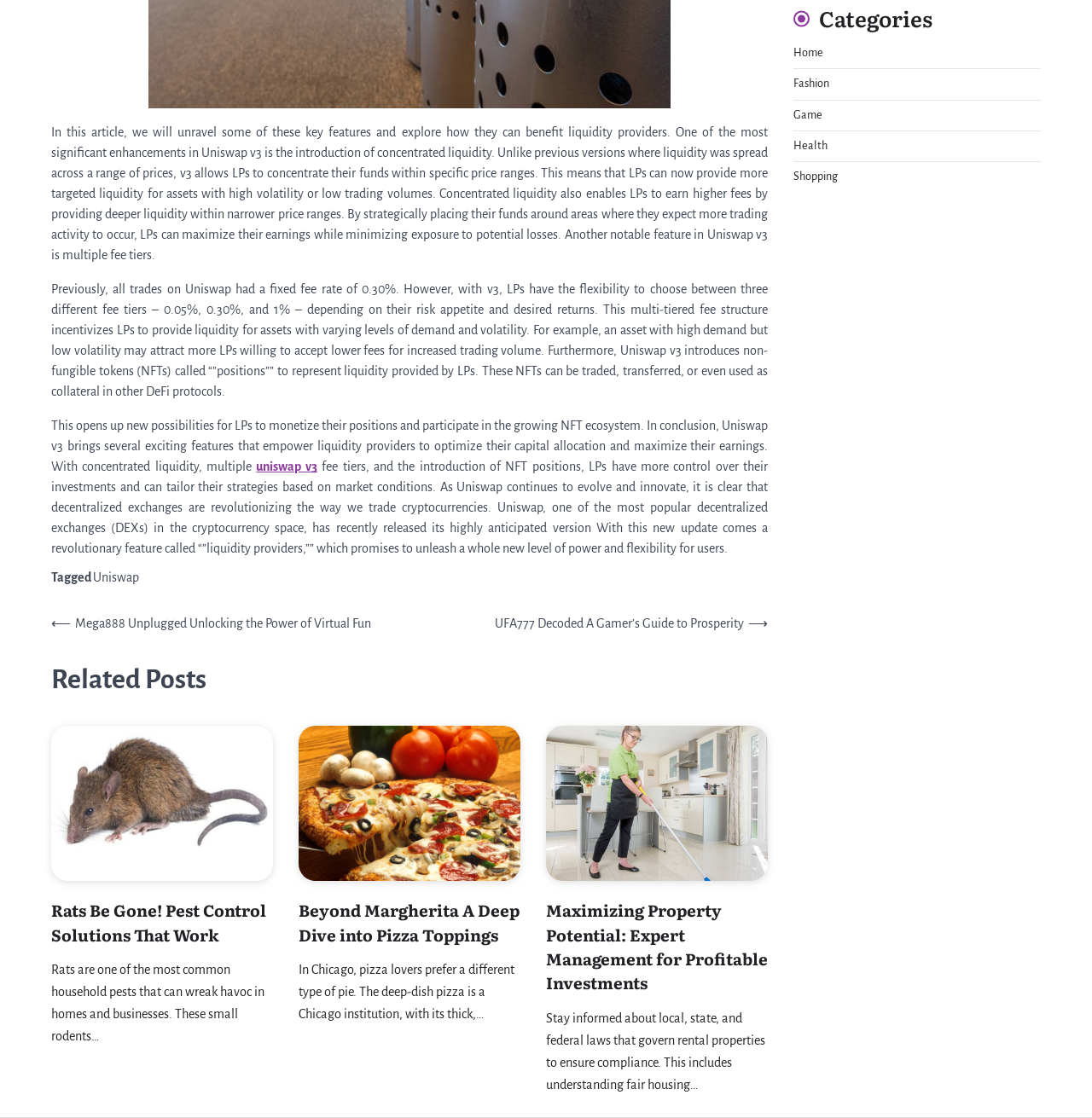Ascertain the bounding box coordinates for the UI element detailed here: "Health". The coordinates should be provided as [left, top, right, bottom] with each value being a float between 0 and 1.

[0.727, 0.125, 0.758, 0.136]